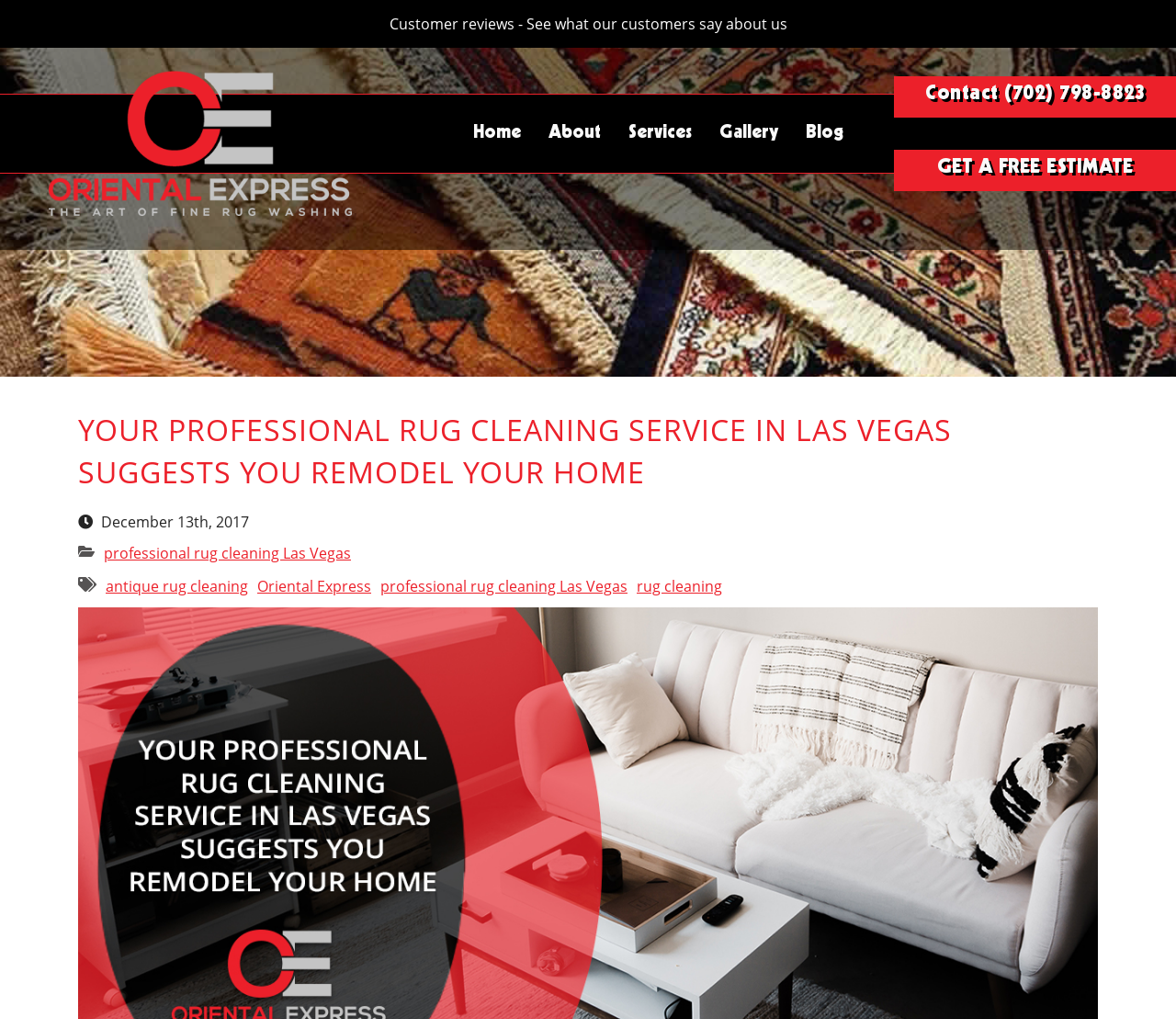Determine the bounding box coordinates of the section I need to click to execute the following instruction: "Click on About link". Provide the coordinates as four float numbers between 0 and 1, i.e., [left, top, right, bottom].

None